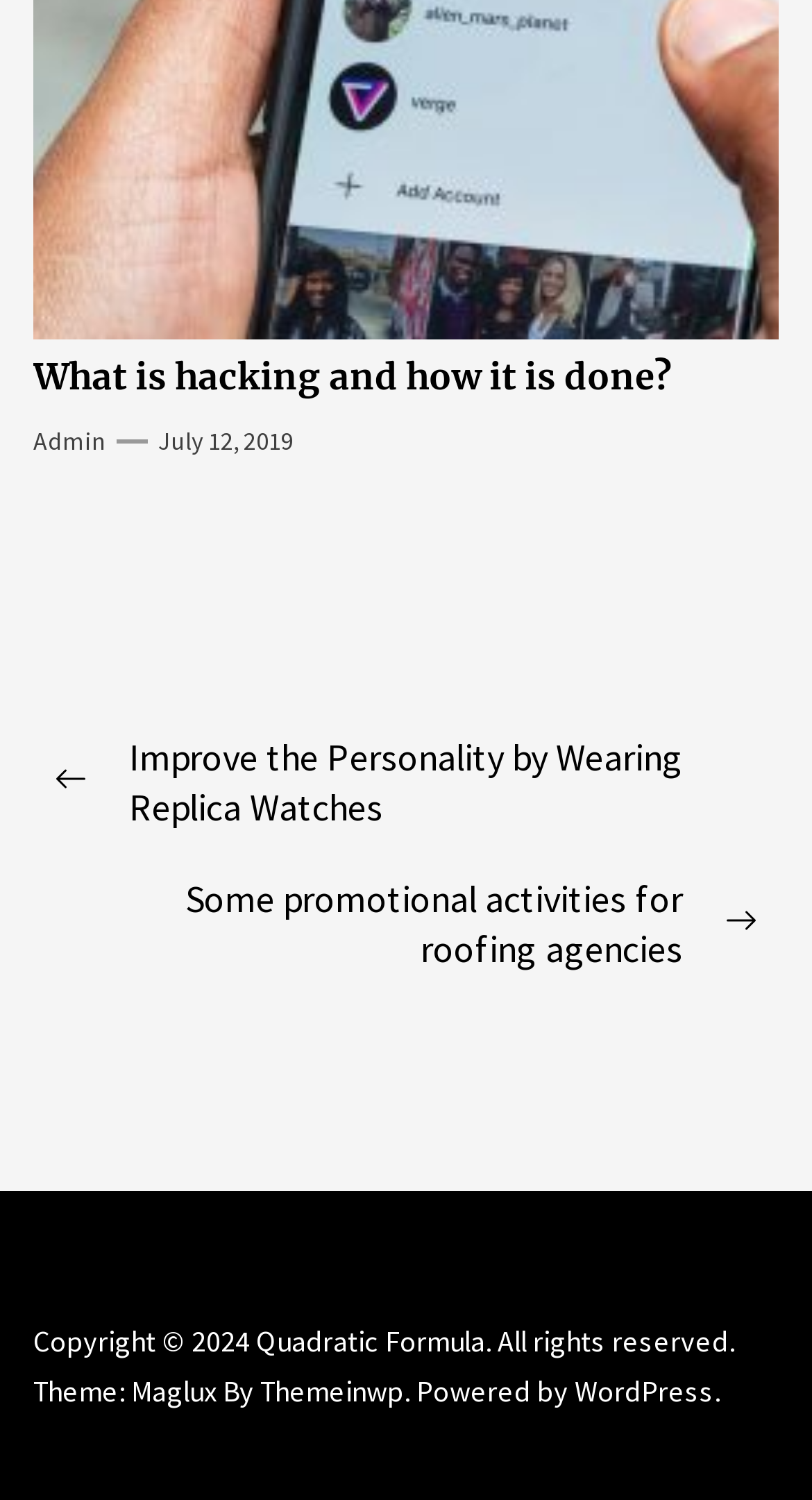Please identify the bounding box coordinates of the element I need to click to follow this instruction: "Read the post about Quadratic Formula".

[0.315, 0.881, 0.613, 0.906]